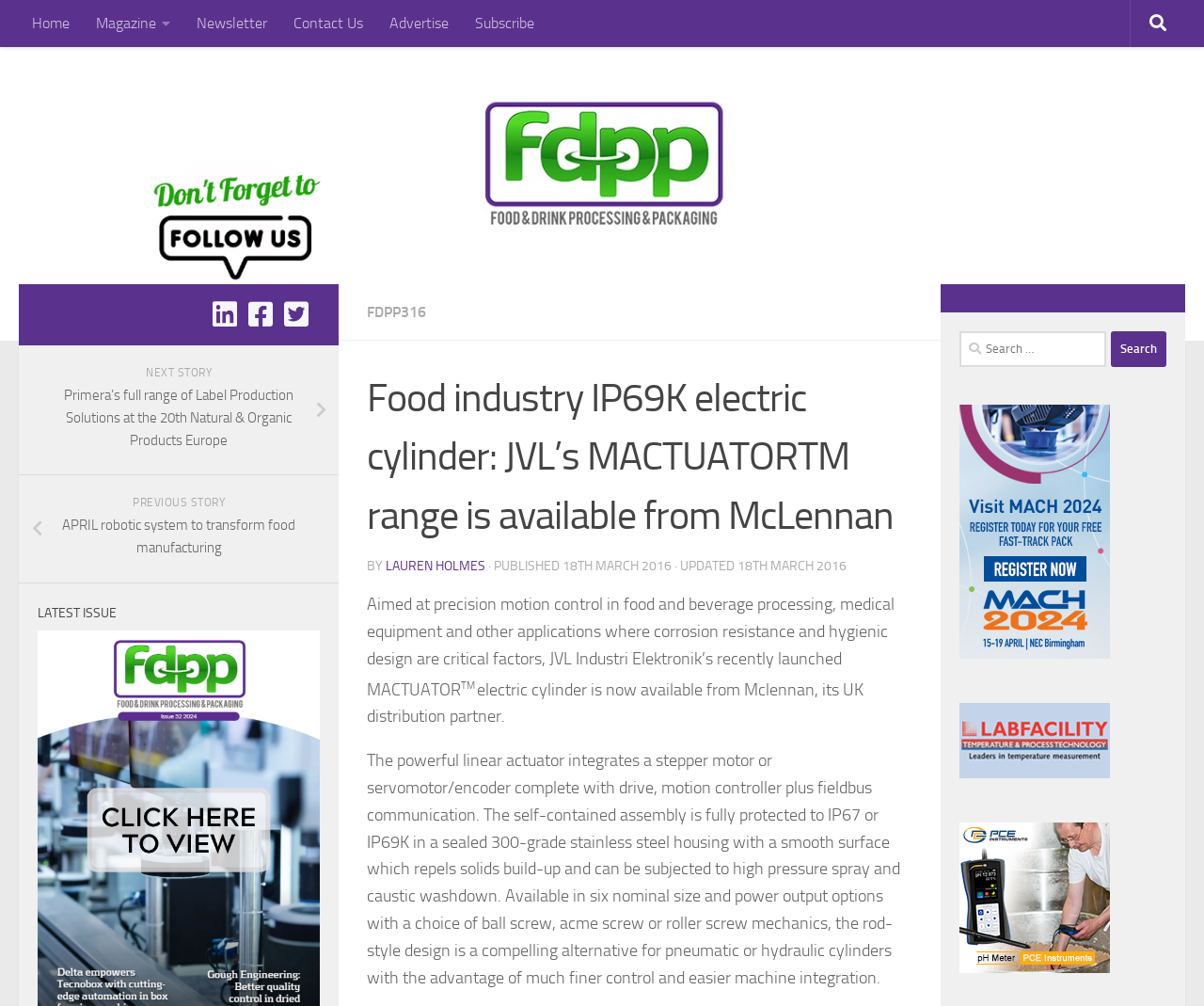Please specify the bounding box coordinates of the clickable region to carry out the following instruction: "Follow us on Linkedin". The coordinates should be four float numbers between 0 and 1, in the format [left, top, right, bottom].

[0.175, 0.298, 0.198, 0.326]